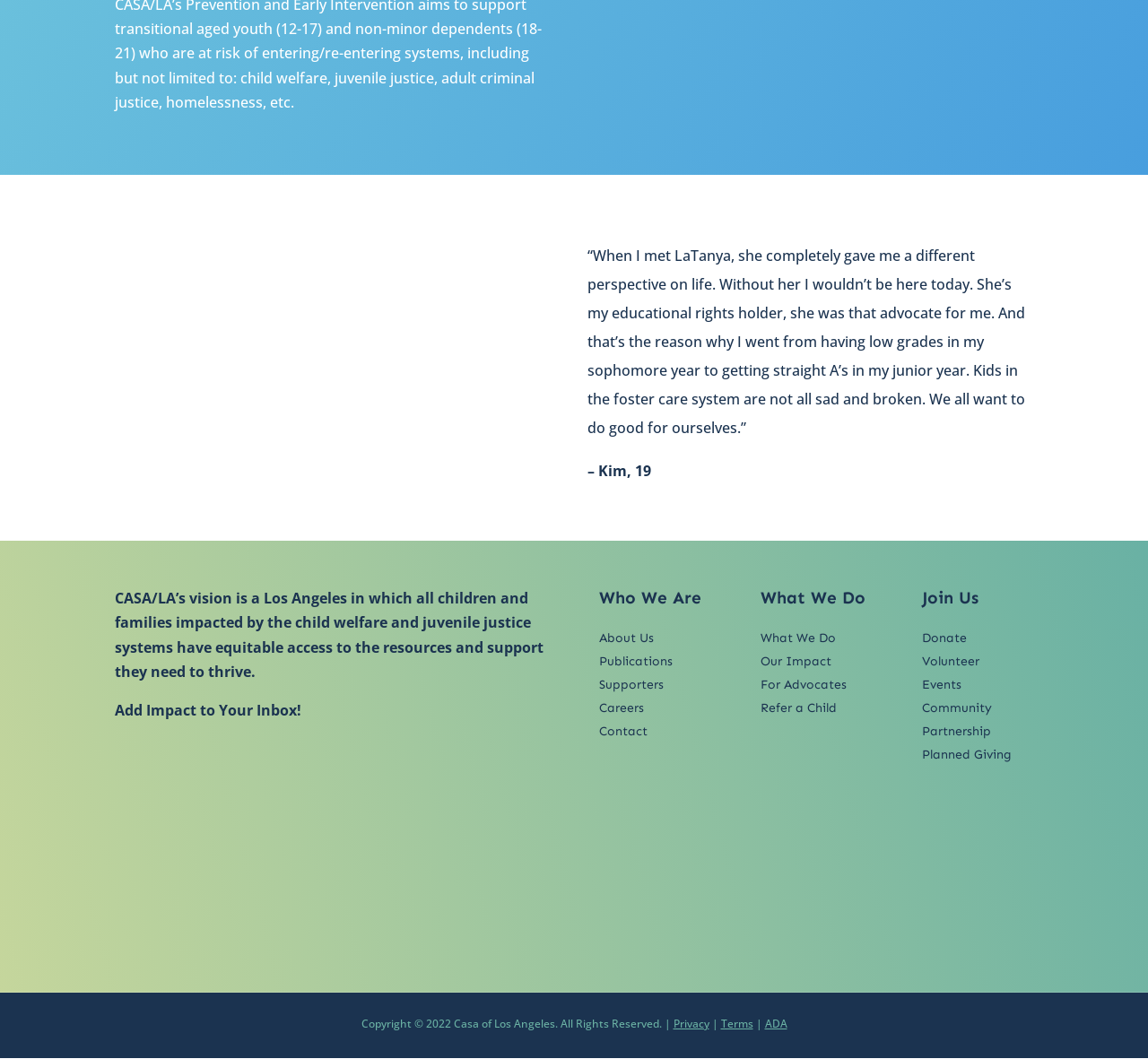Using the information from the screenshot, answer the following question thoroughly:
What is the purpose of the organization?

The purpose of the organization can be inferred from the StaticText element with the text 'CASA/LA’s vision is a Los Angeles in which all children and families impacted by the child welfare and juvenile justice systems have equitable access to the resources and support they need to thrive.' which suggests that the organization aims to support children and families impacted by the child welfare and juvenile justice systems.